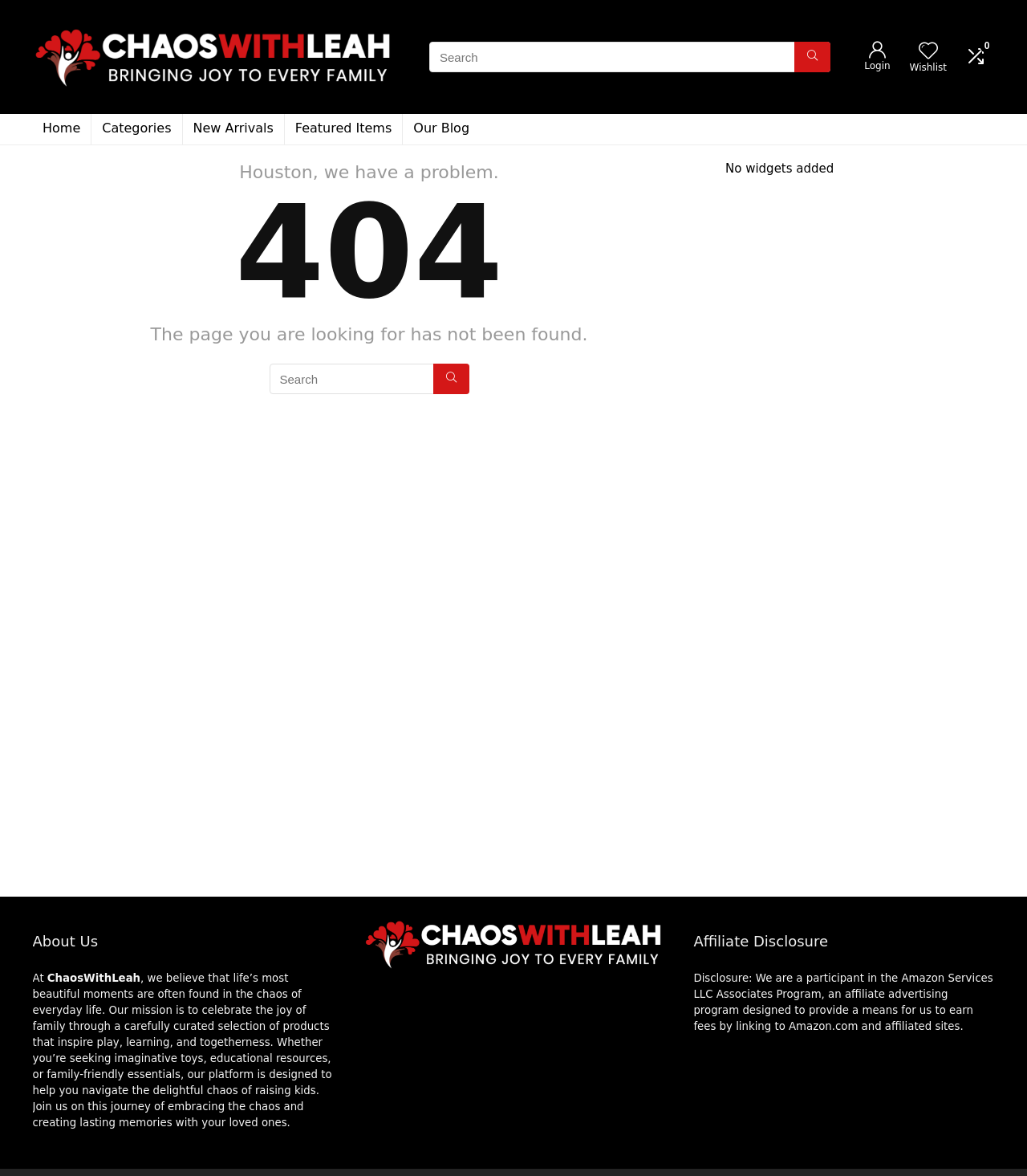Give the bounding box coordinates for this UI element: "parent_node: Wishlist aria-label="Wishlist"". The coordinates should be four float numbers between 0 and 1, arranged as [left, top, right, bottom].

[0.894, 0.034, 0.913, 0.054]